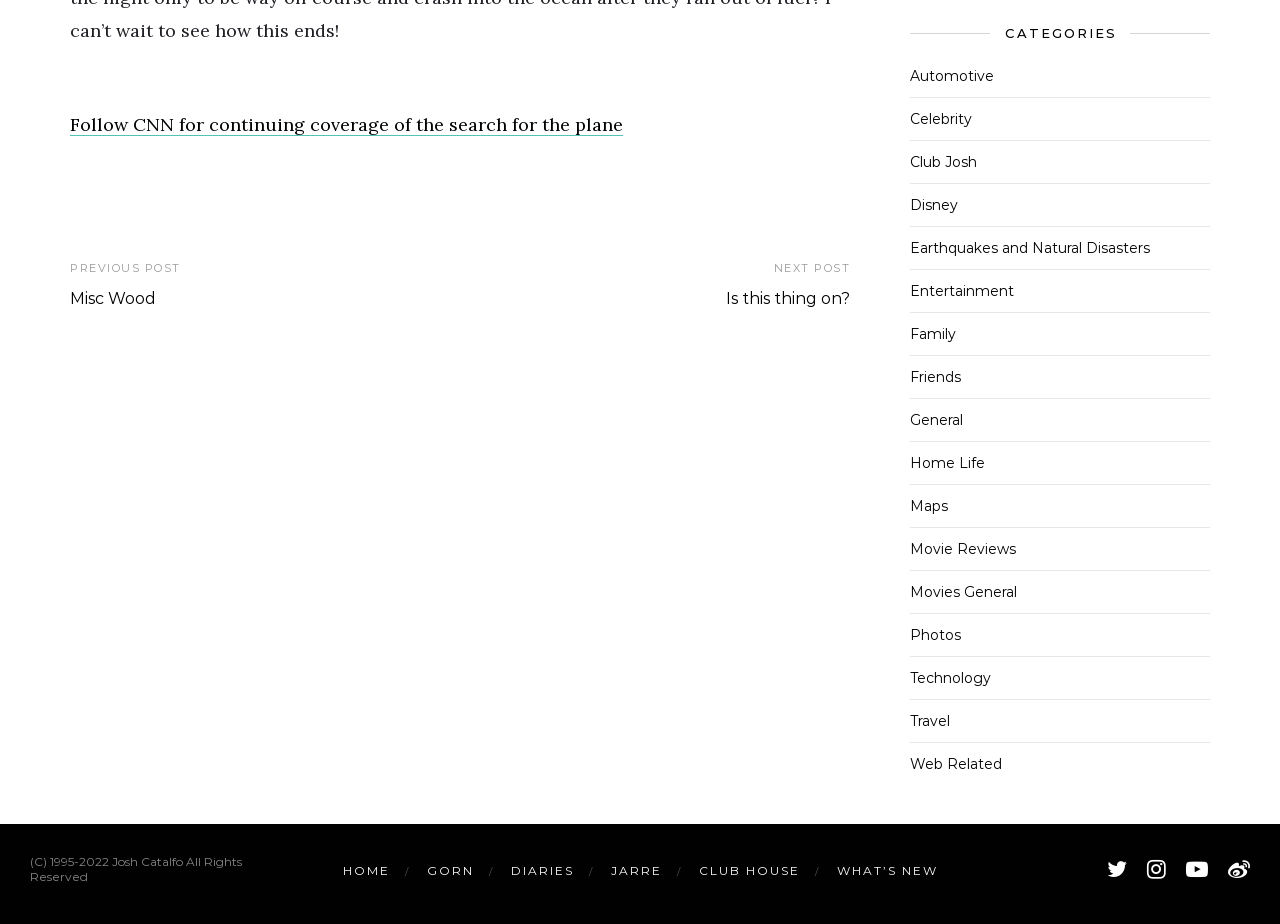Specify the bounding box coordinates (top-left x, top-left y, bottom-right x, bottom-right y) of the UI element in the screenshot that matches this description: Misc Wood

[0.055, 0.313, 0.122, 0.333]